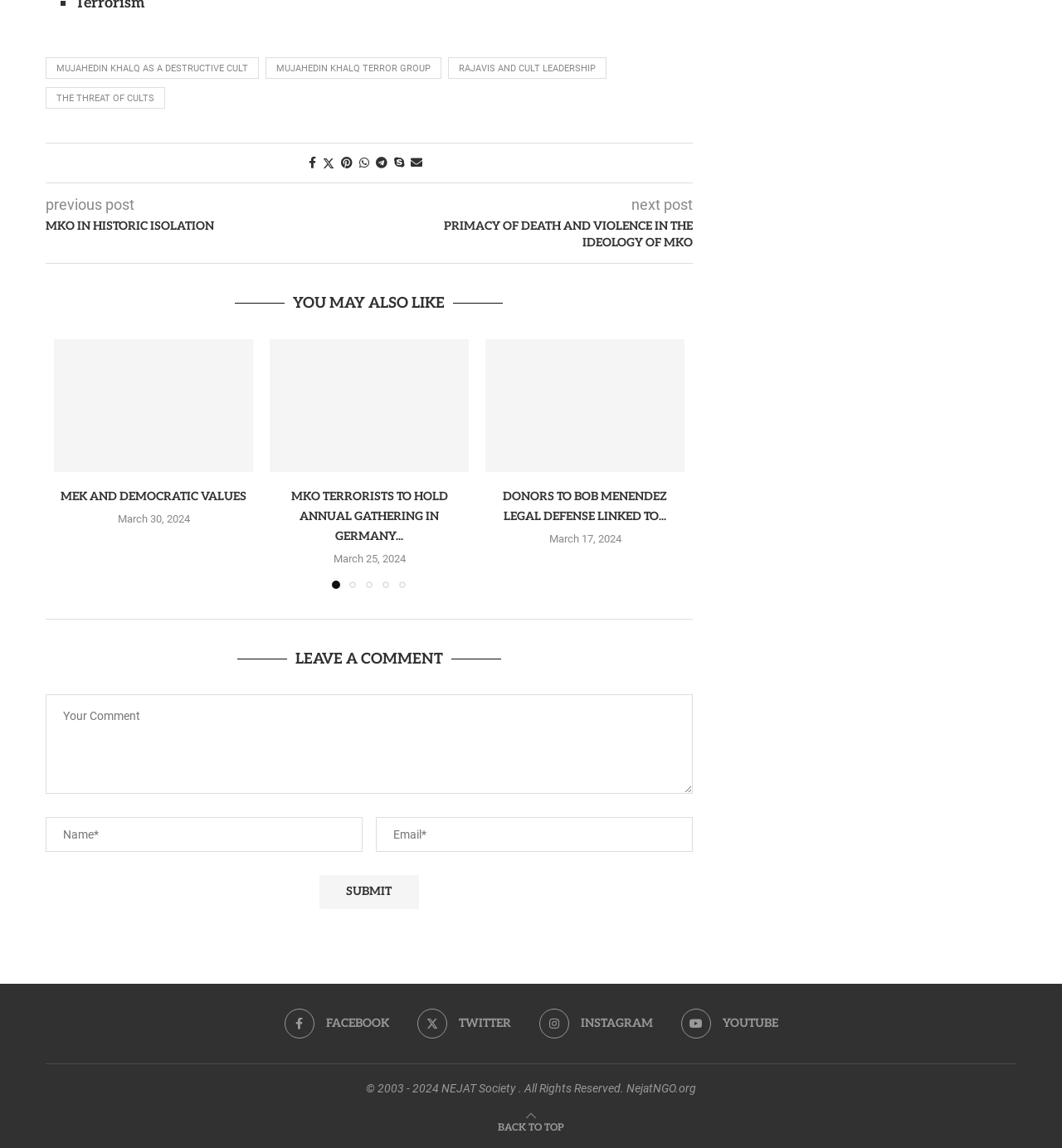What is the title of the first article?
Please answer the question with a detailed and comprehensive explanation.

I looked at the headings on the webpage and found the first article title, which is 'MKO IN HISTORIC ISOLATION'.